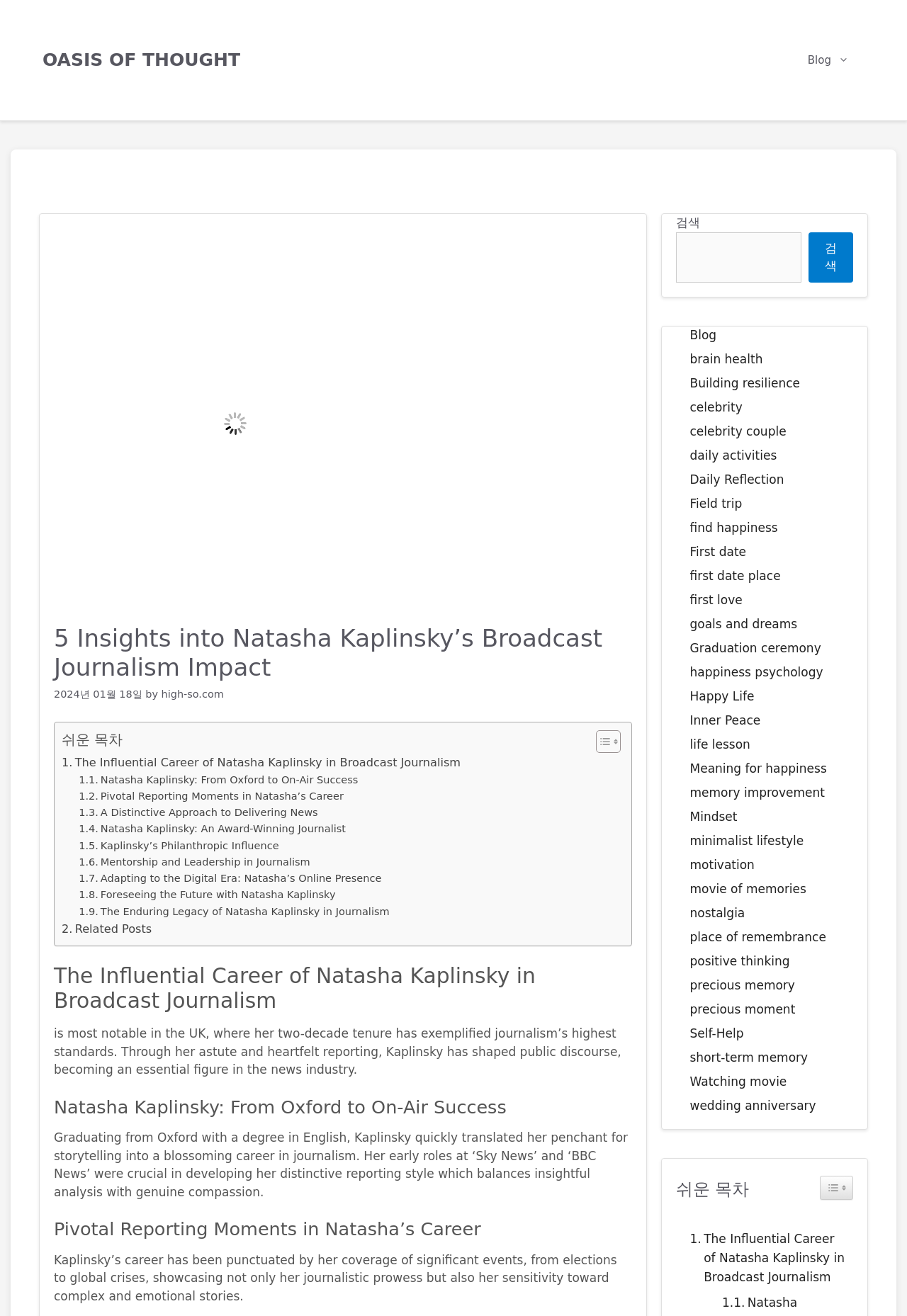Locate the bounding box coordinates of the element that should be clicked to fulfill the instruction: "Click the 'OASIS OF THOUGHT' link".

[0.047, 0.038, 0.265, 0.053]